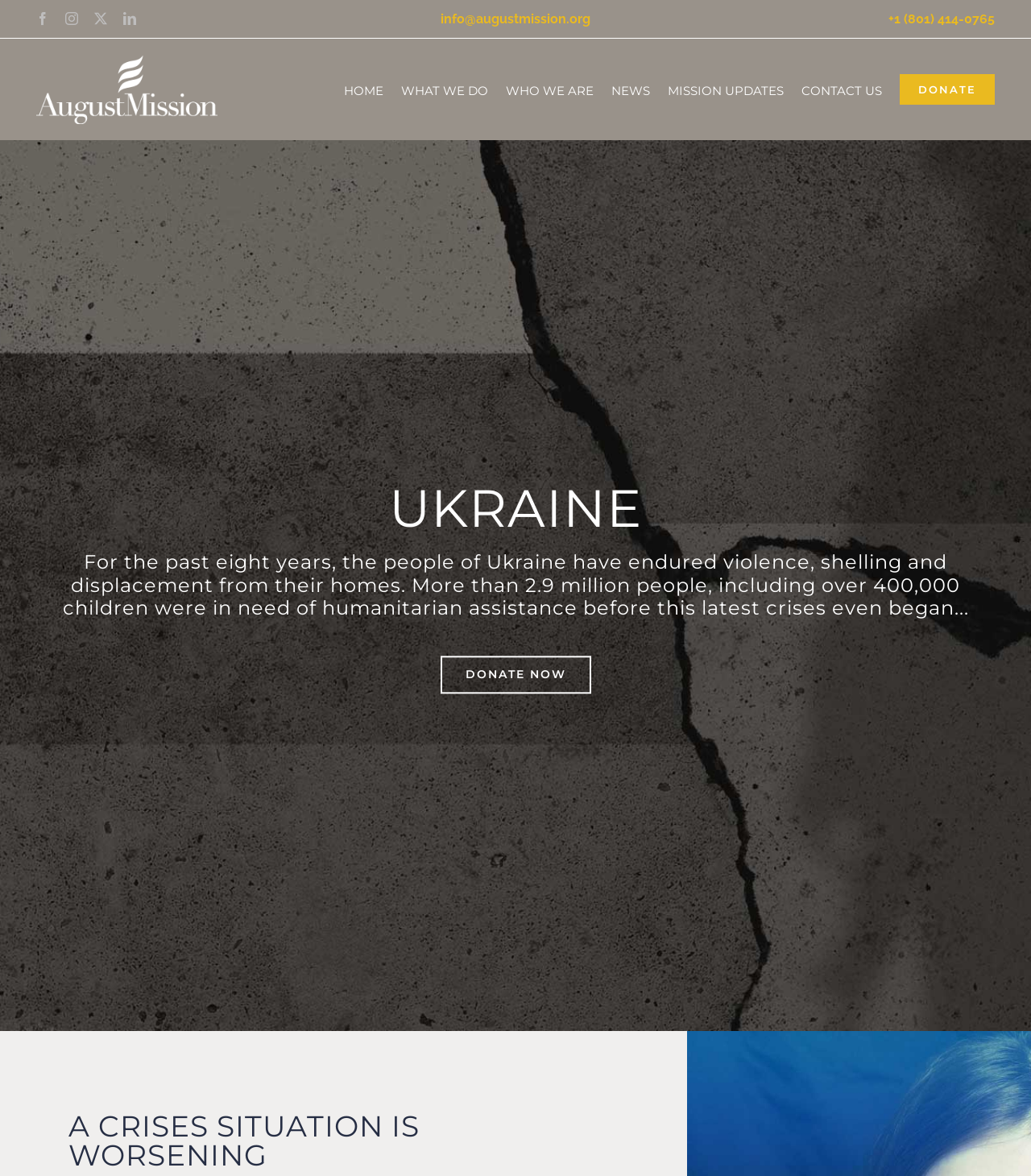Construct a comprehensive caption that outlines the webpage's structure and content.

The webpage is about the Ukraine crisis and the August Mission charity organization. At the top left corner, there are social media links to Facebook, Instagram, Twitter, and LinkedIn. Next to these links, there is a contact email and phone number. 

Below the social media links, there is a navigation menu with links to different sections of the charity's website, including Home, What We Do, Who We Are, News, Mission Updates, Contact Us, and Donate. 

On the left side of the page, there is a logo of August Mission, which is an image with a link. 

The main content of the page is about the crisis in Ukraine. There is a heading that reads "UKRAINE" in the middle of the page. Below this heading, there is a paragraph describing the situation in Ukraine, stating that over 2.9 million people, including 400,000 children, are in need of humanitarian assistance. 

There is a call-to-action button "DONATE NOW" below the paragraph. Above this button, there is a smaller heading that reads "A CRISES SITUATION IS WORSENING". 

At the bottom right corner of the page, there is a link to go back to the top of the page.